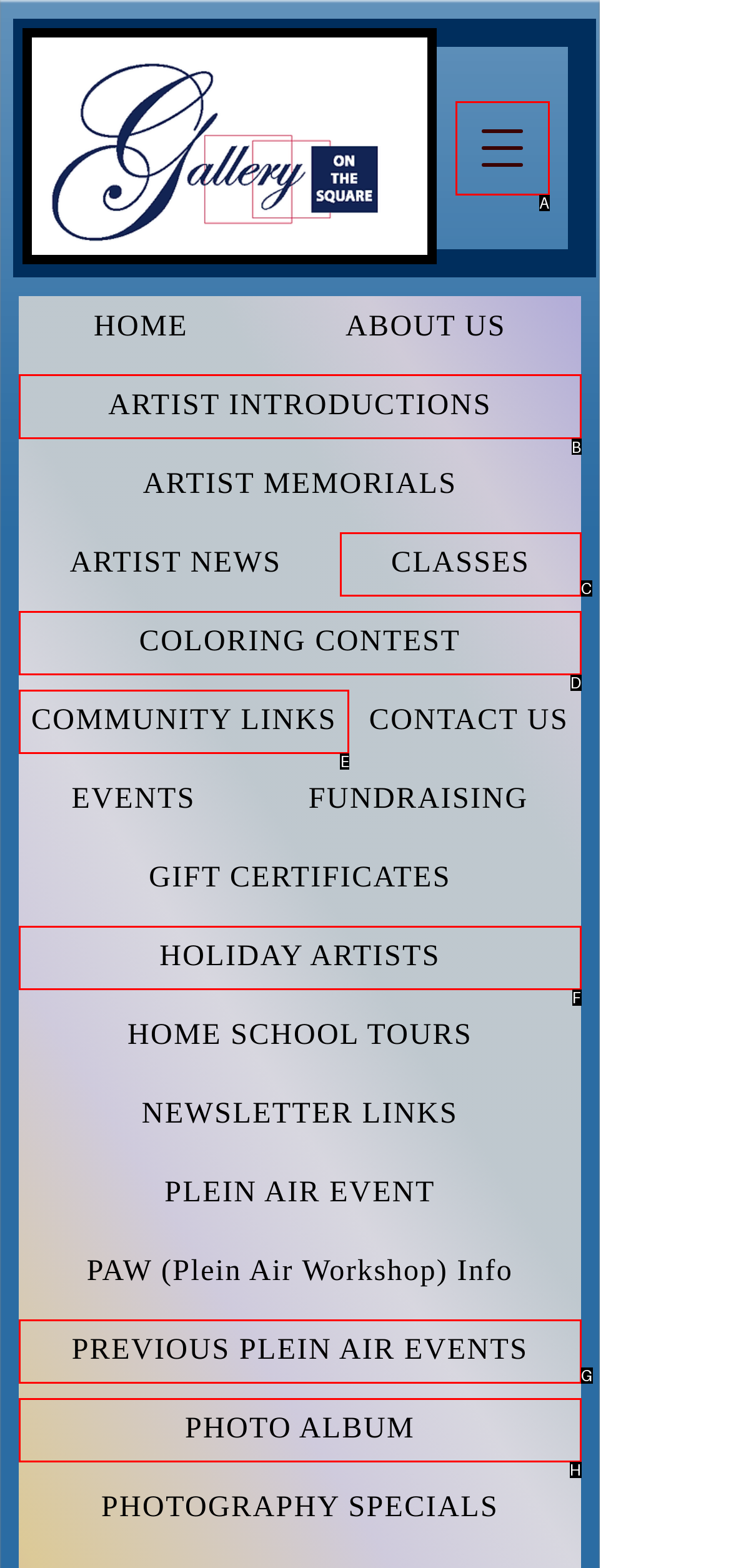Identify the letter of the correct UI element to fulfill the task: View ARTIST INTRODUCTIONS from the given options in the screenshot.

B